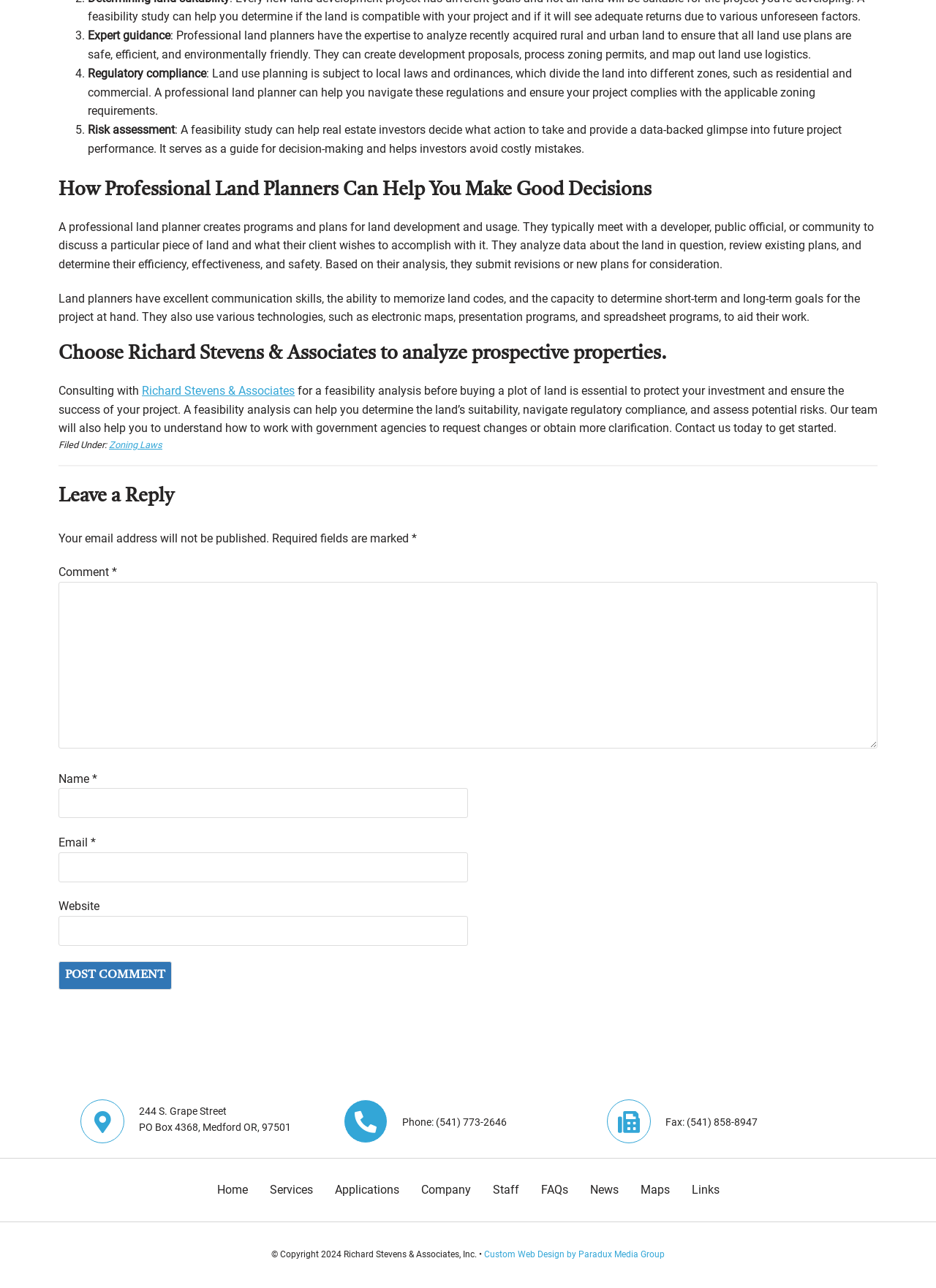Identify the coordinates of the bounding box for the element that must be clicked to accomplish the instruction: "Click the 'Zoning Laws' link".

[0.116, 0.341, 0.173, 0.35]